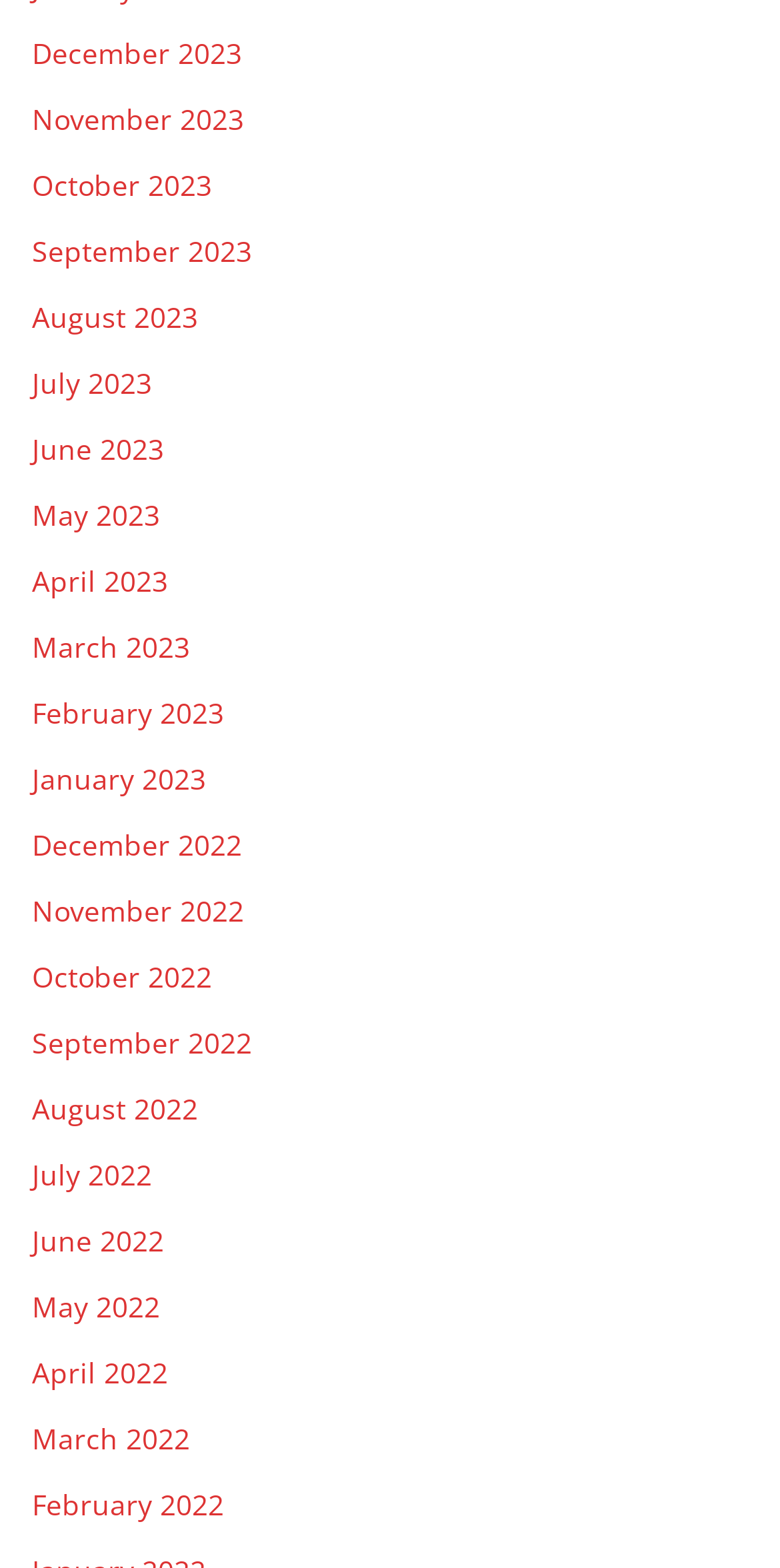Extract the bounding box coordinates for the UI element described by the text: "August 2023". The coordinates should be in the form of [left, top, right, bottom] with values between 0 and 1.

[0.041, 0.19, 0.254, 0.214]